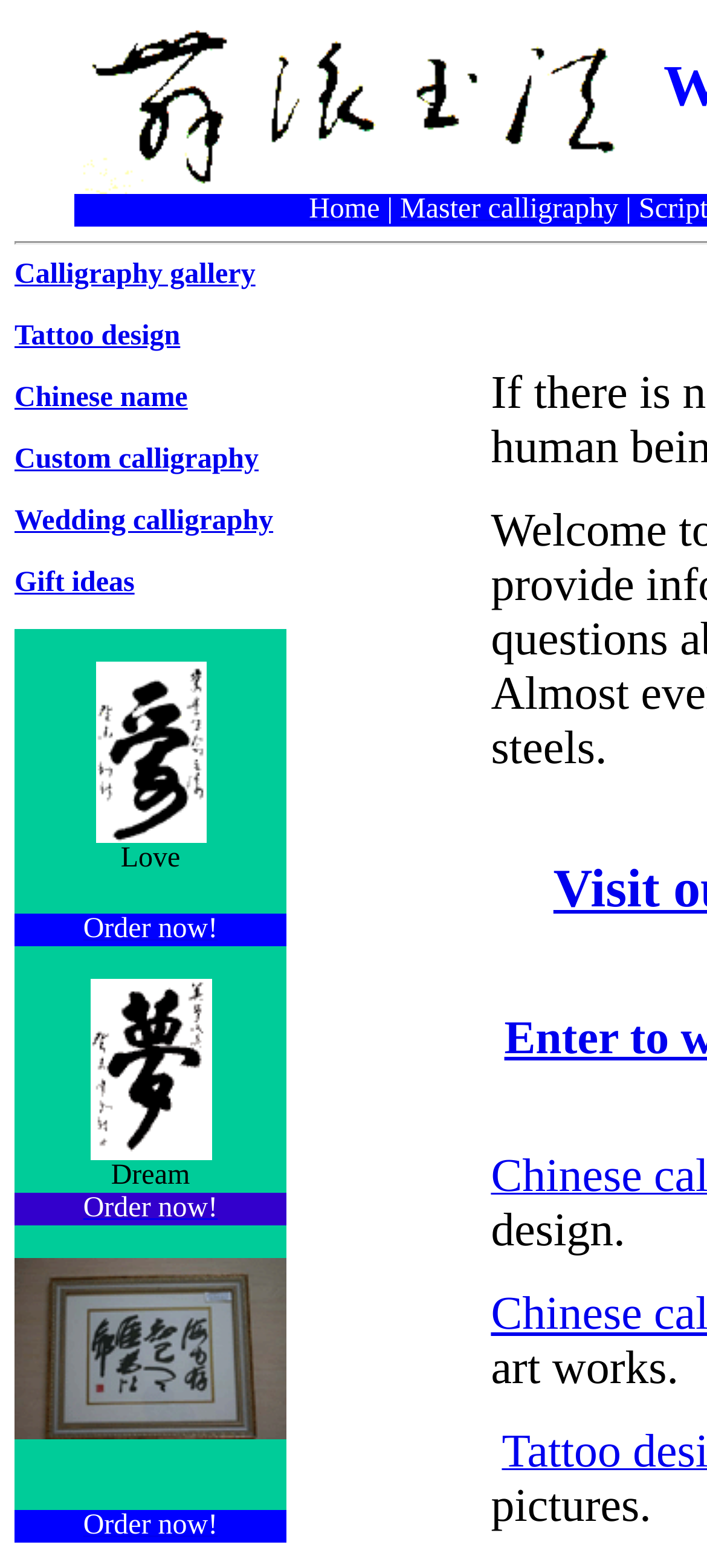What is the purpose of the 'Order now!' links?
Using the picture, provide a one-word or short phrase answer.

To place an order